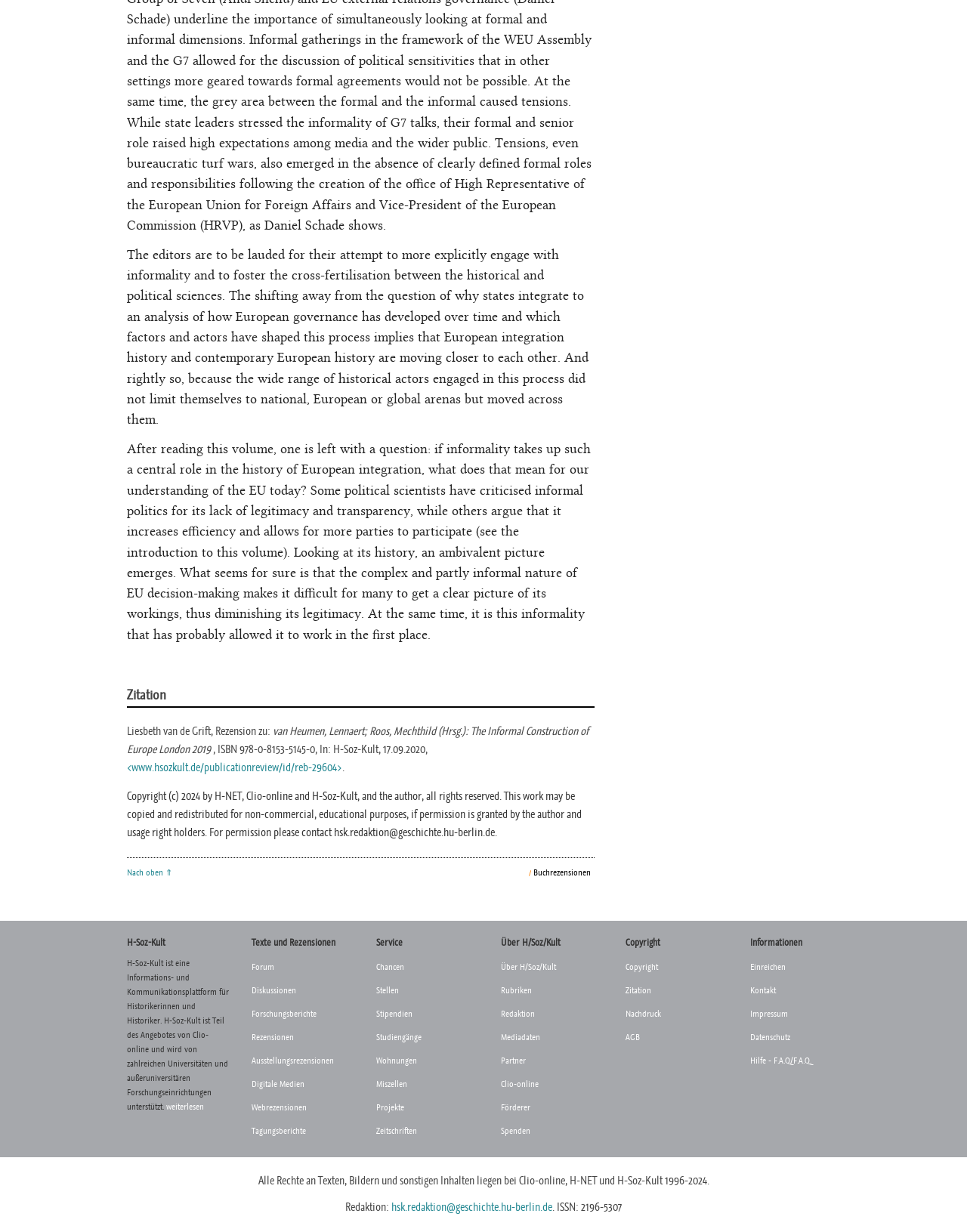Please provide the bounding box coordinate of the region that matches the element description: / Buchrezensionen. Coordinates should be in the format (top-left x, top-left y, bottom-right x, bottom-right y) and all values should be between 0 and 1.

[0.547, 0.703, 0.611, 0.713]